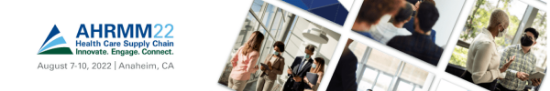Generate an elaborate caption that covers all aspects of the image.

The image serves as a promotional banner for the AHRMM22 Conference and Exhibition, highlighting its focus on the health care supply chain. Featuring the slogan "Innovate, Engage, Connect," the banner showcases a series of photographs depicting diverse professionals engaged in discussions and networking, set against a bright, modern backdrop. The event is scheduled to take place from August 7 to 10, 2022, in Anaheim, California, emphasizing the significance of collaboration among providers, suppliers, clinicians, and administrators in enhancing health care delivery. The design and imagery reflect the vibrancy and importance of the conference in addressing contemporary challenges within the health care supply chain.